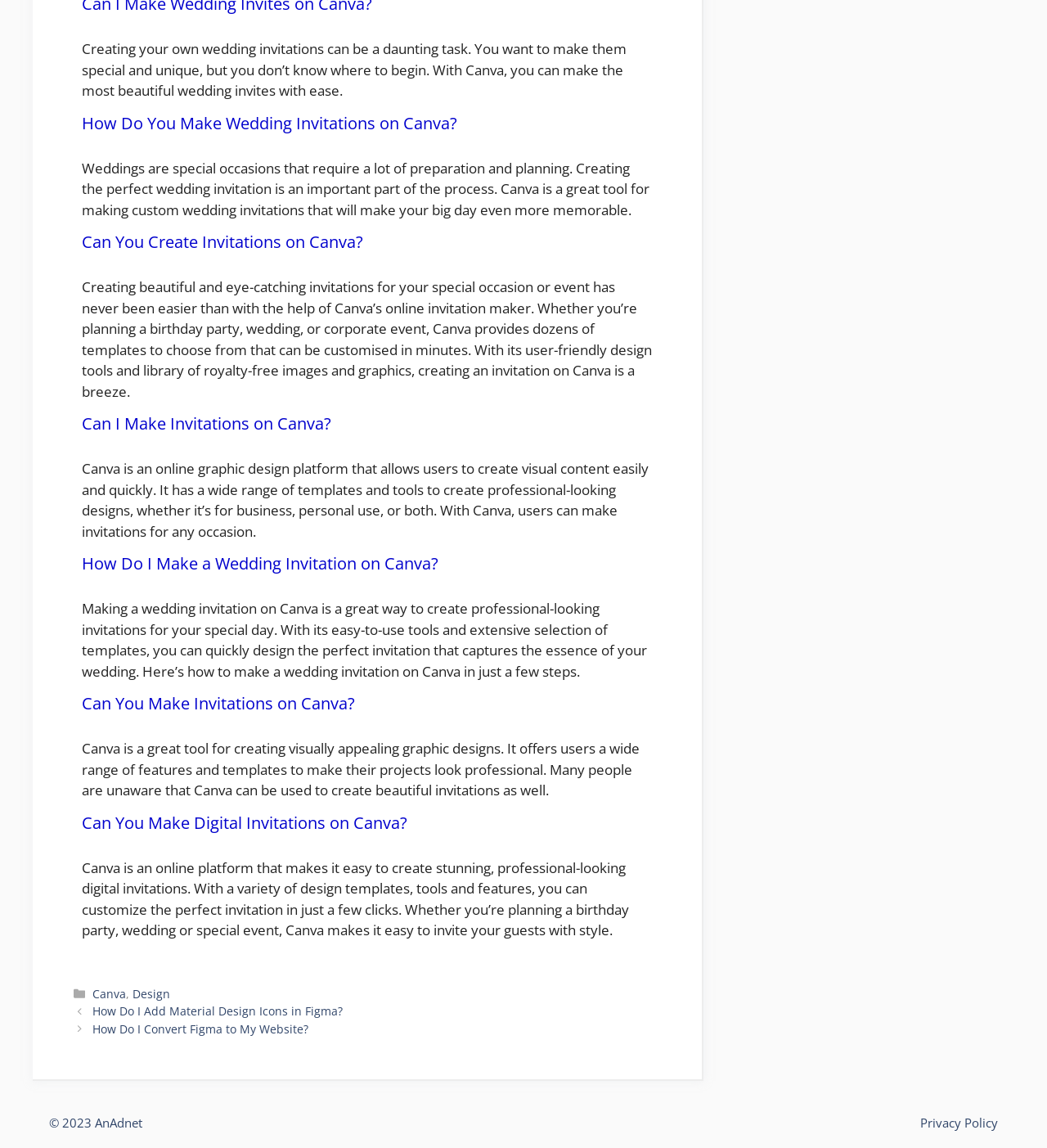What is the purpose of Canva?
Look at the image and respond with a one-word or short phrase answer.

Create visual content